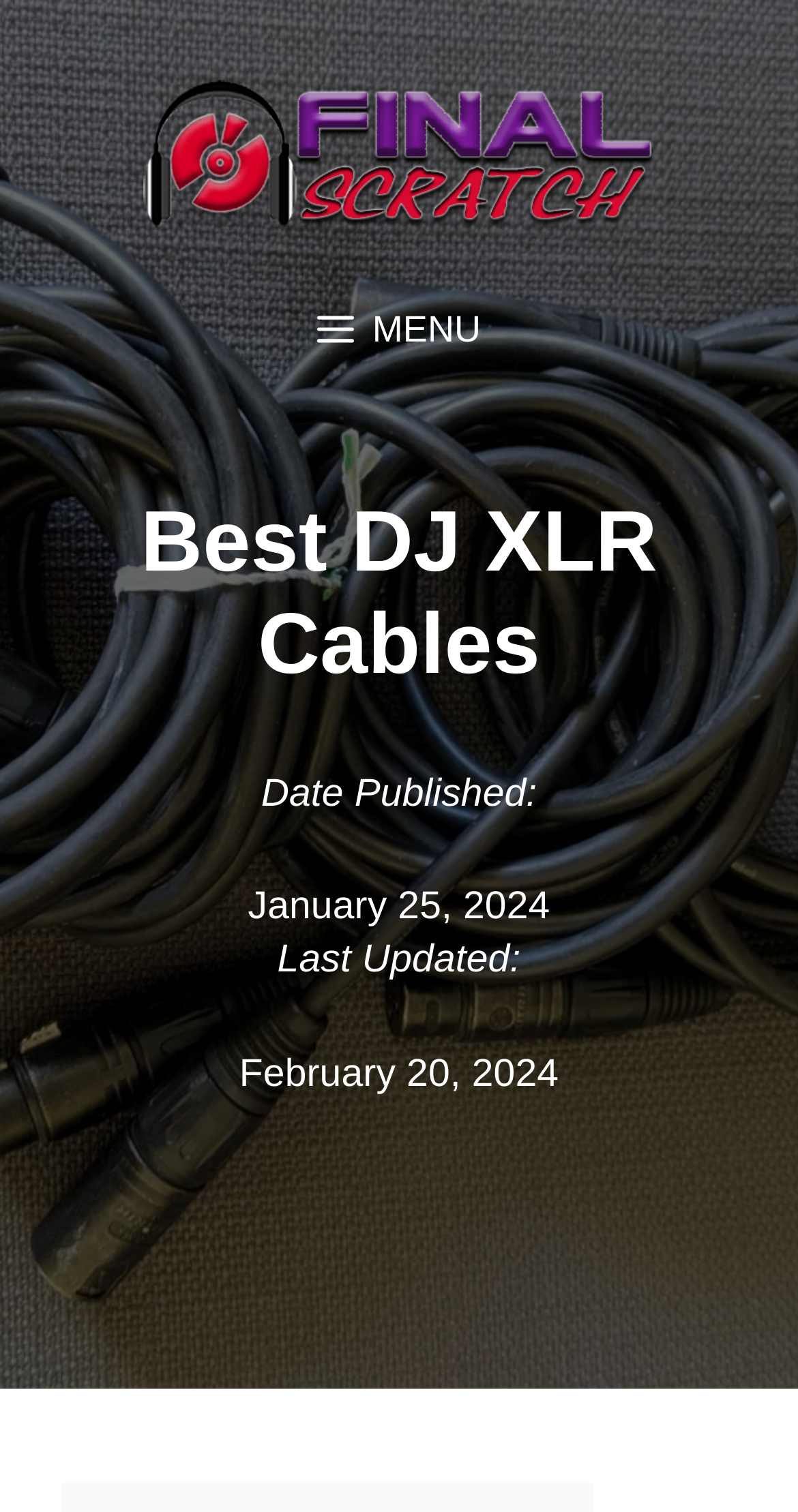Explain the webpage in detail.

The webpage is about finding the best DJ XLR cables for a DJ setup. At the top, there is a banner with the site's name, "Final Scratch", accompanied by an image of the same name. Below the banner, there is a primary navigation menu with a "MENU" button on the left side.

The main content of the webpage starts with a heading that reads "Best DJ XLR Cables". Below the heading, there are two sections of text, one indicating the date published, "January 25, 2024", and the other indicating the last updated date, "February 20, 2024". These sections are positioned side by side, with the published date on the left and the updated date on the right.